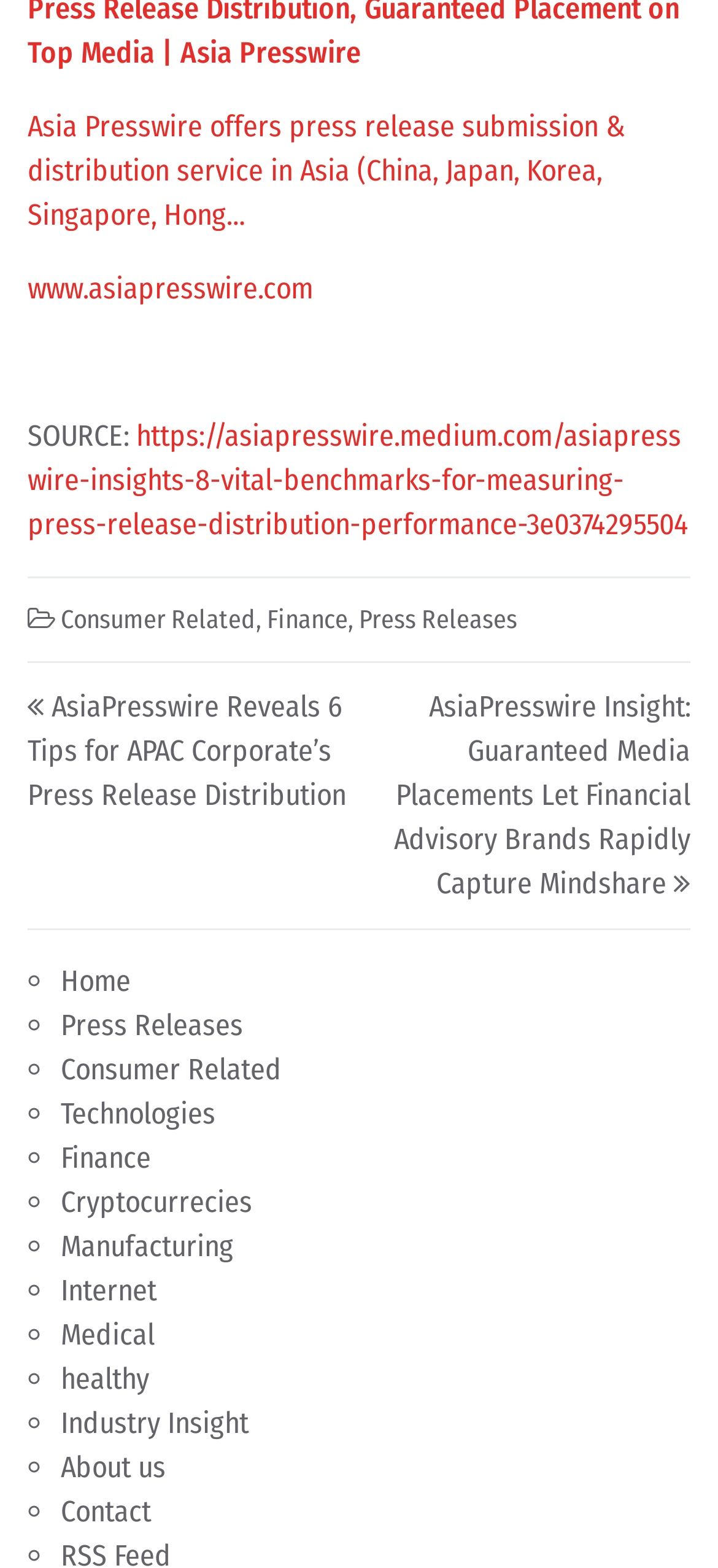Highlight the bounding box coordinates of the element that should be clicked to carry out the following instruction: "Visit Press Releases". The coordinates must be given as four float numbers ranging from 0 to 1, i.e., [left, top, right, bottom].

[0.085, 0.642, 0.338, 0.665]